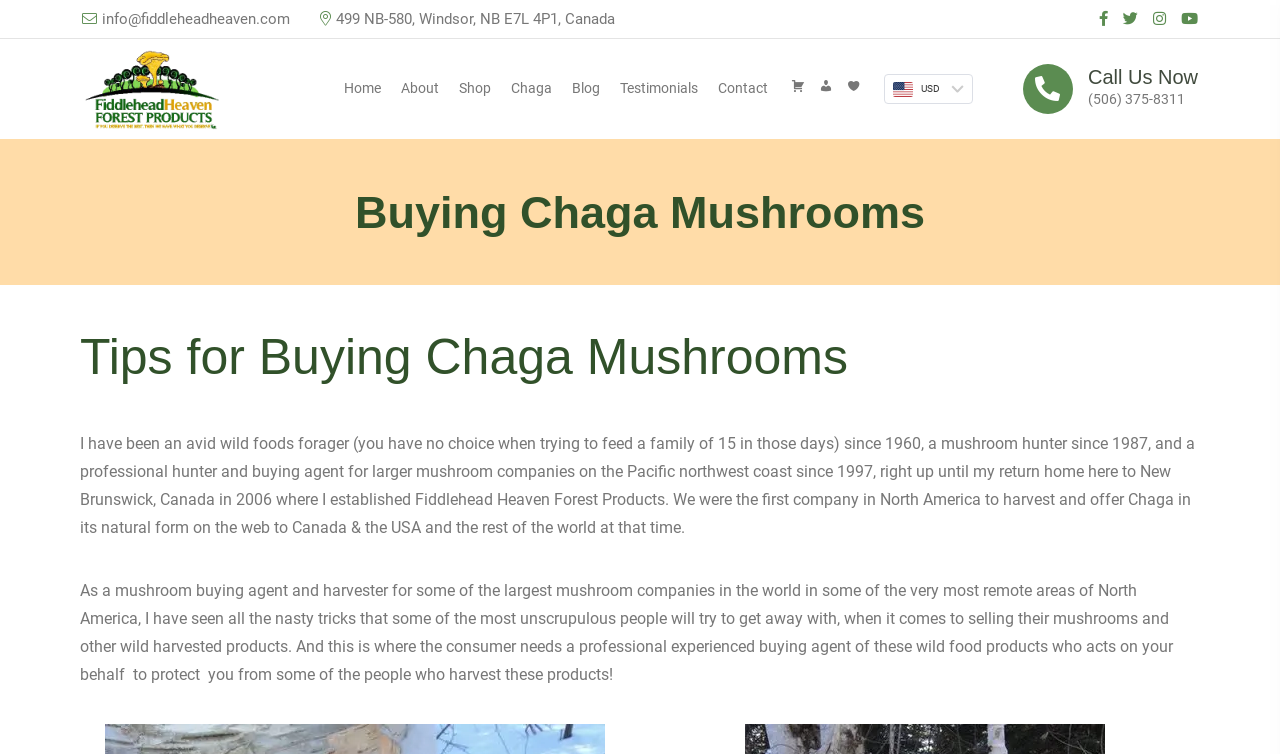Please give a succinct answer to the question in one word or phrase:
What is the phone number?

(506) 375-8311